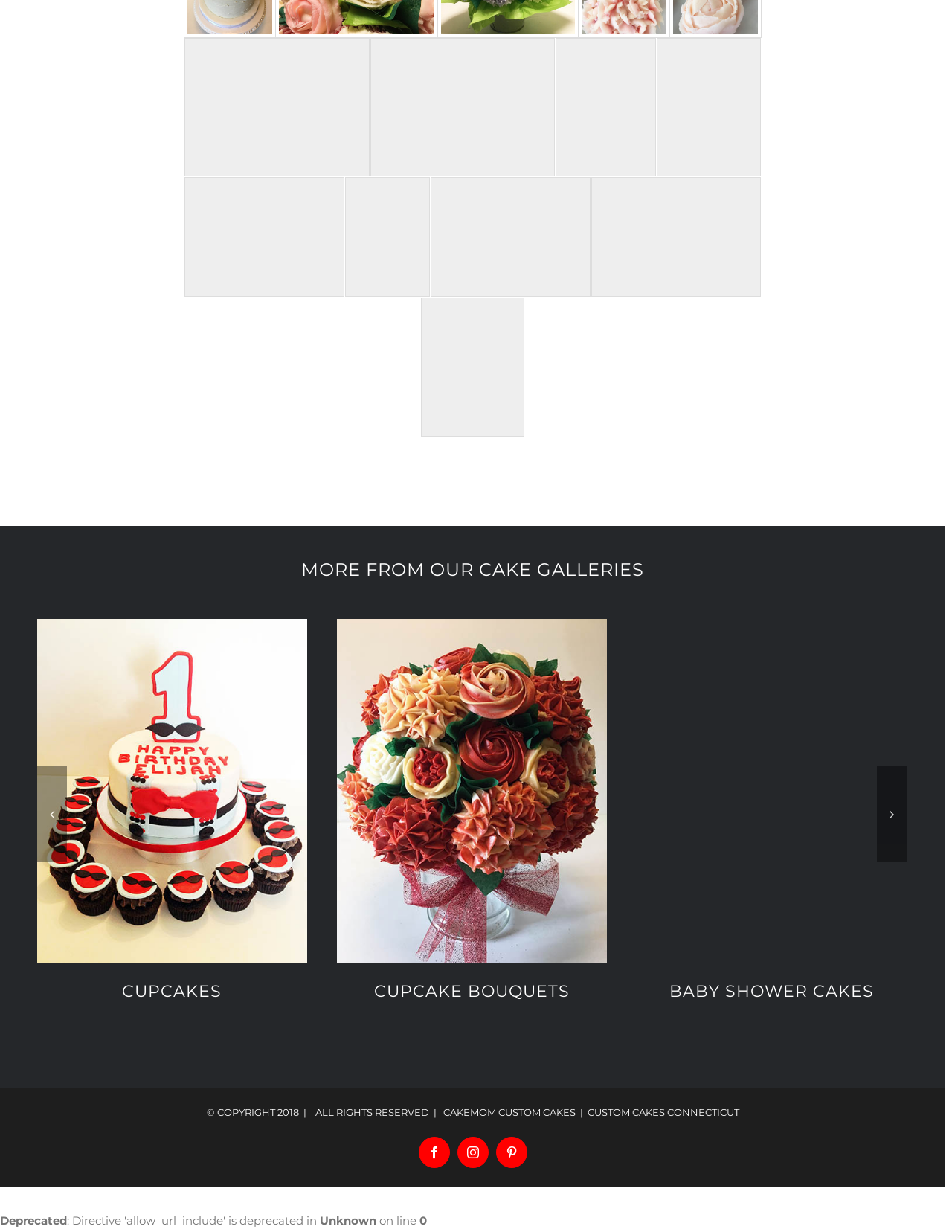Pinpoint the bounding box coordinates for the area that should be clicked to perform the following instruction: "Click on the 'Business' category".

None